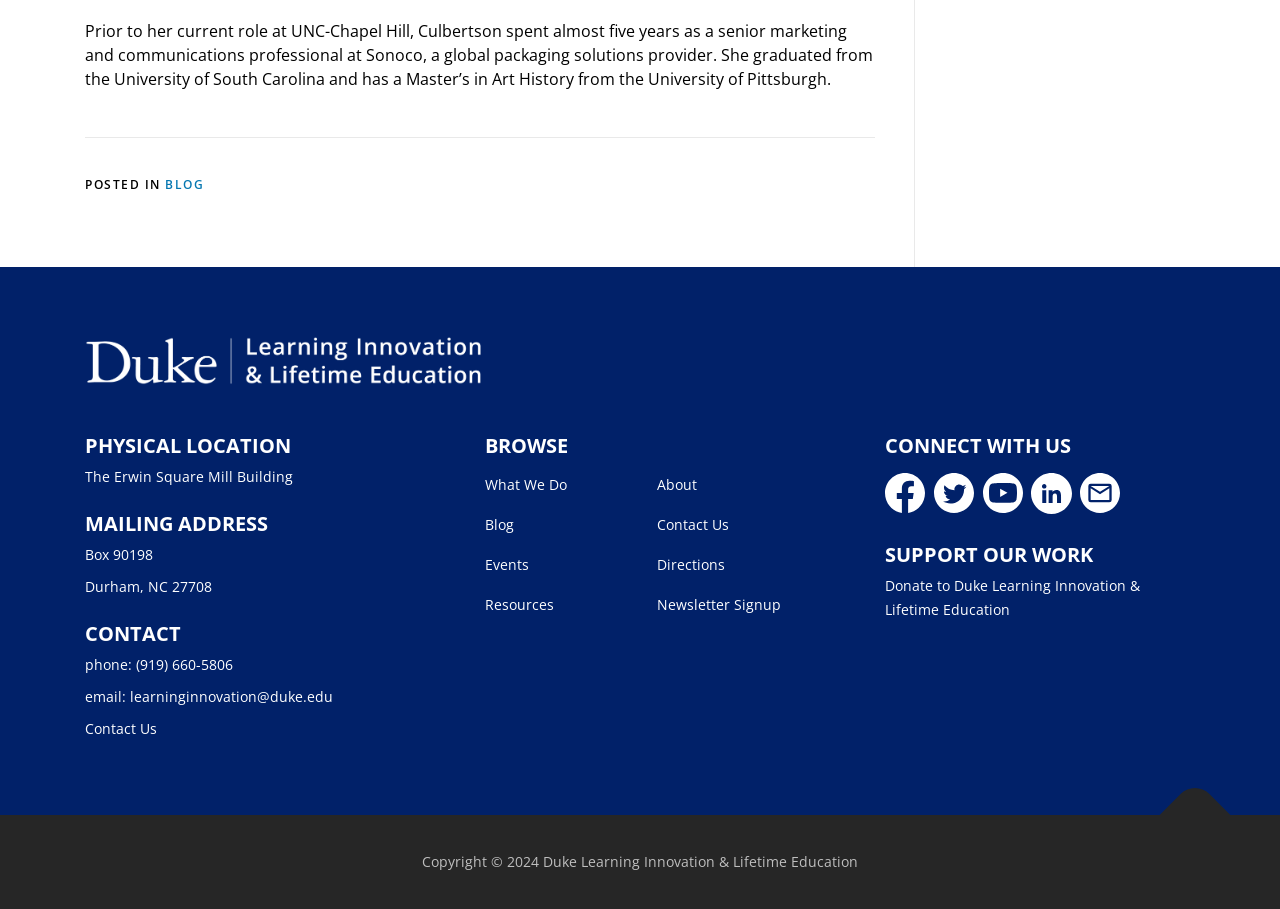Identify the bounding box of the HTML element described as: "Contact Us".

[0.513, 0.567, 0.57, 0.587]